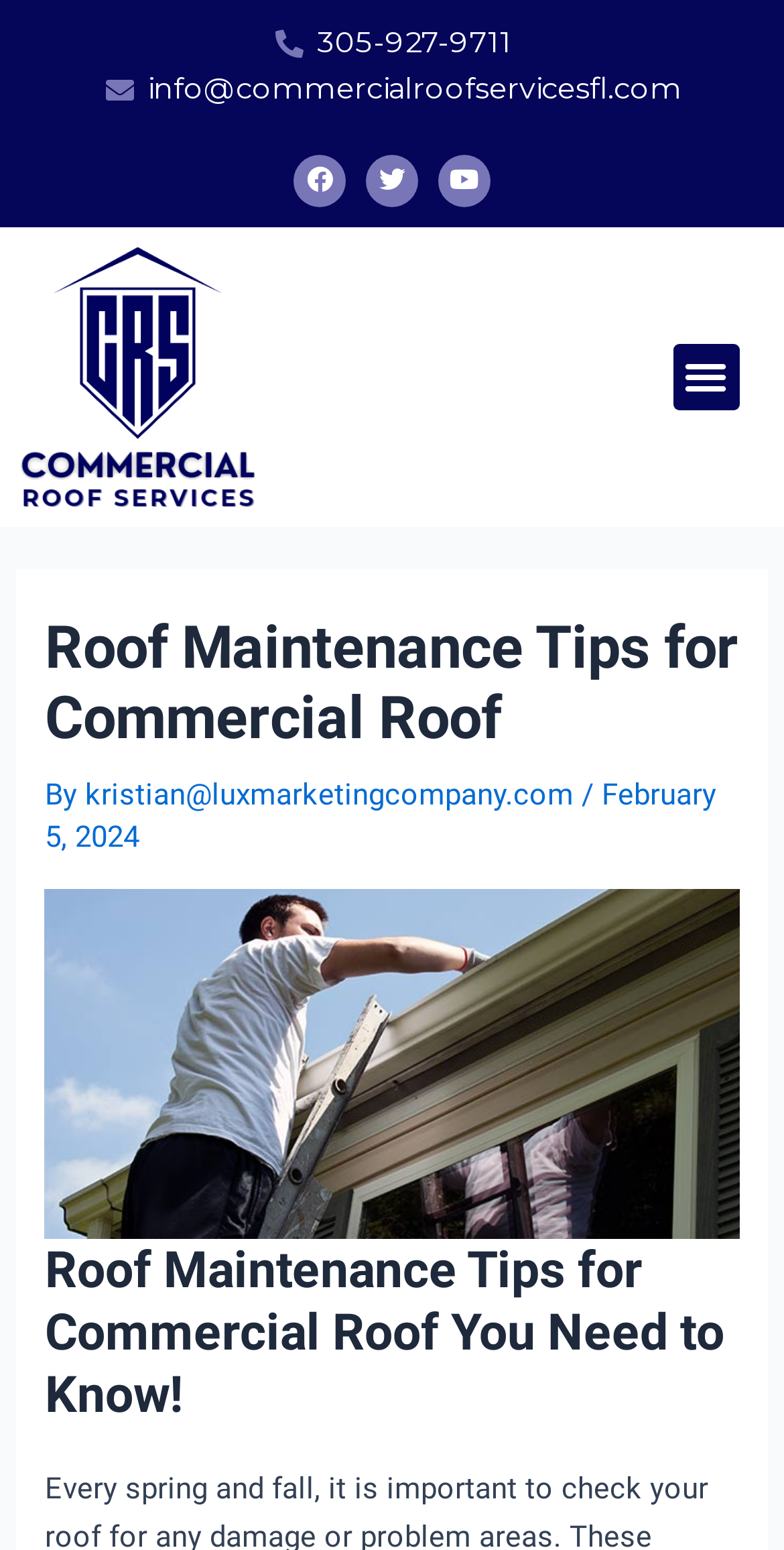Who is the author of the article 'Roof Maintenance Tips for Commercial Roof'?
Please respond to the question thoroughly and include all relevant details.

The author's email address can be found in the section below the main heading, where the article's metadata is provided, including the author's name and email address.